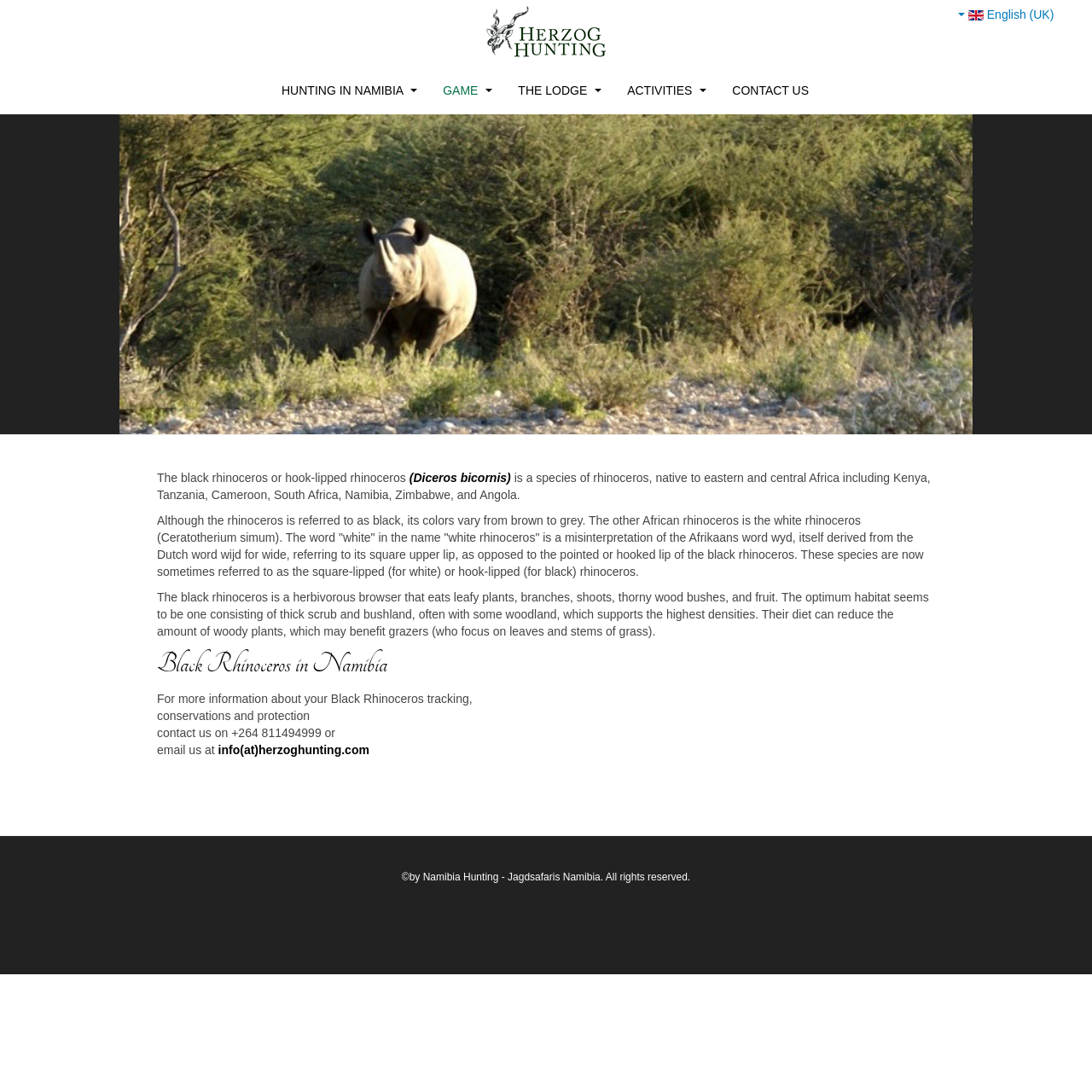Please find the bounding box coordinates for the clickable element needed to perform this instruction: "Click on the NEWS link".

None